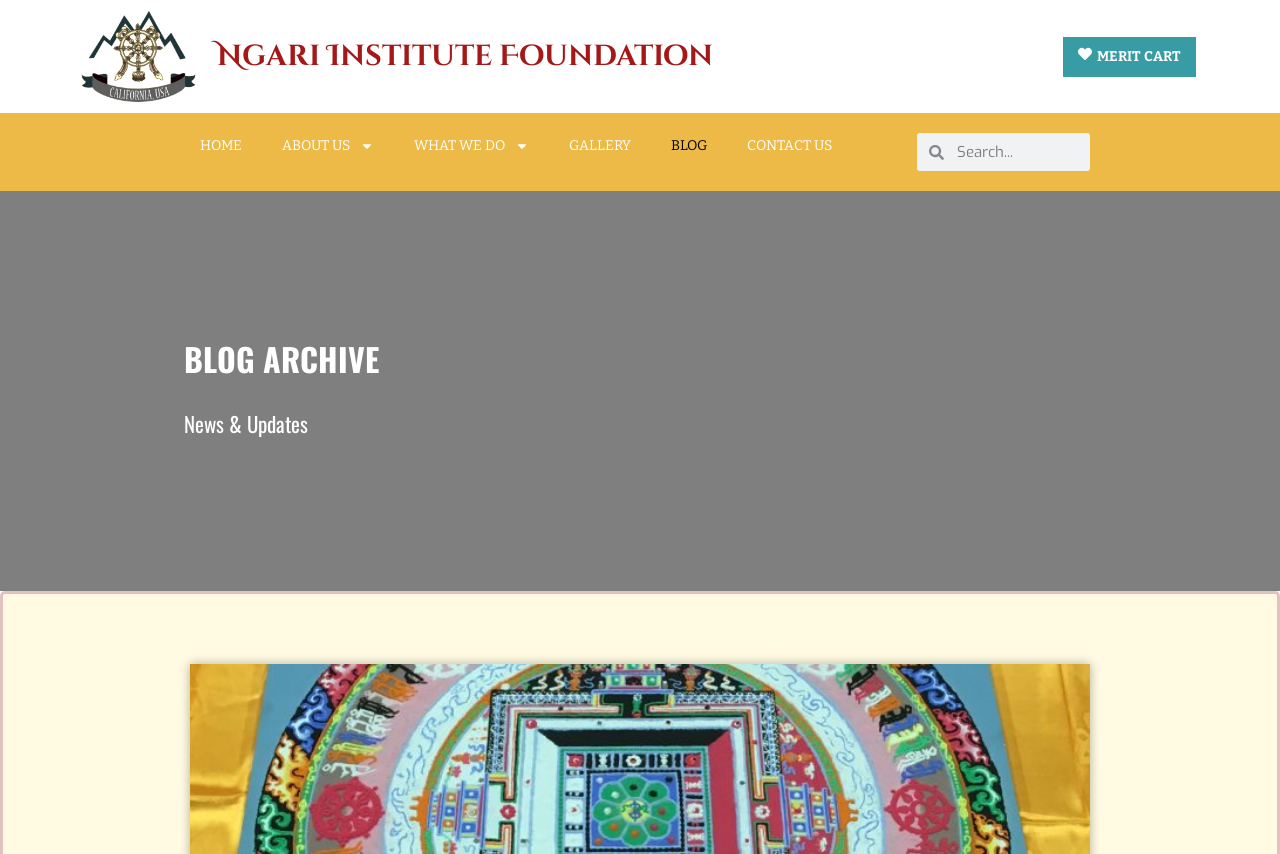Utilize the information from the image to answer the question in detail:
What is the purpose of the search box?

The search box is located at the top right corner of the webpage and has a placeholder text 'Search'. Its purpose is to allow users to search for specific content on the webpage.